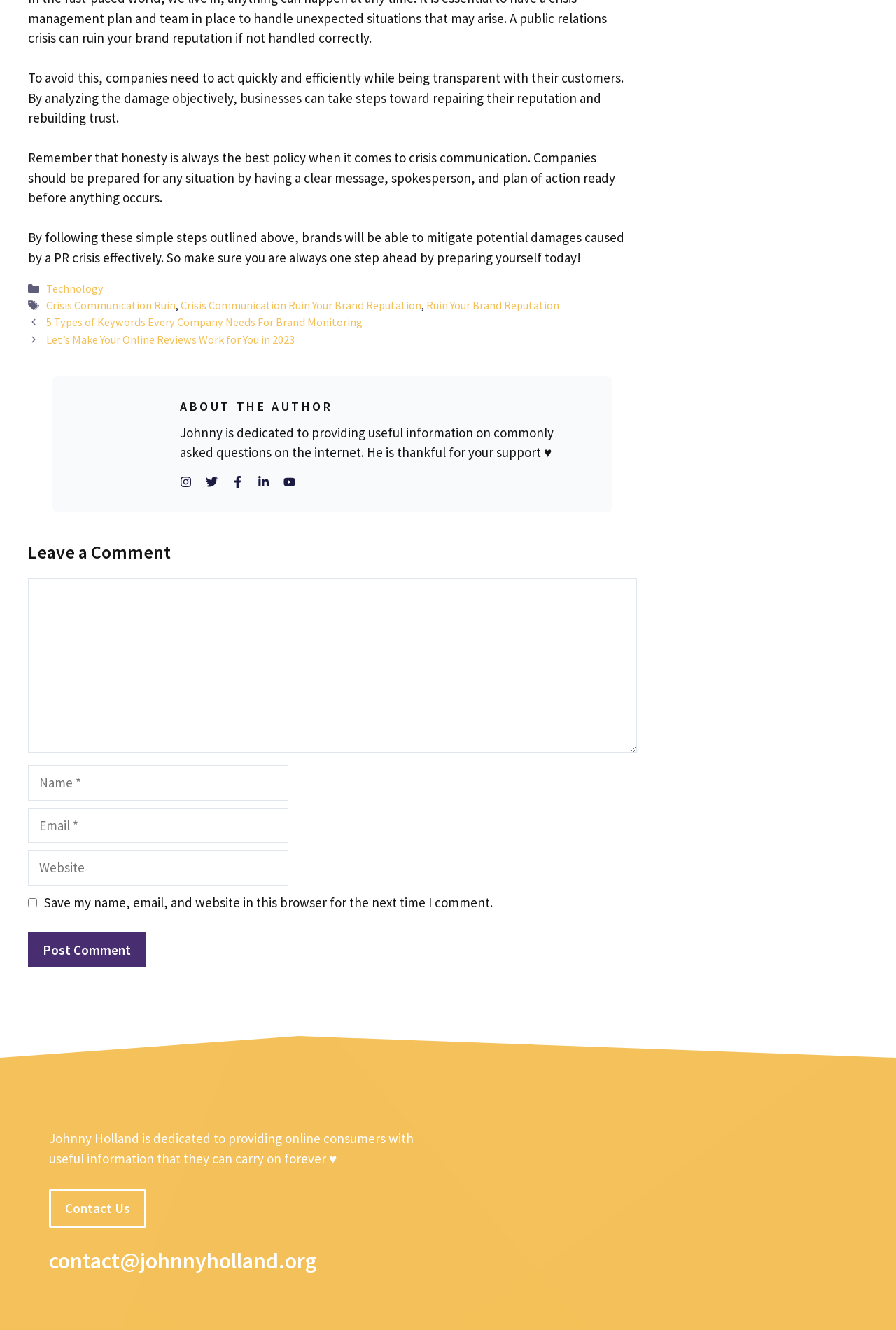Determine the bounding box of the UI element mentioned here: "Privacy Policy". The coordinates must be in the format [left, top, right, bottom] with values ranging from 0 to 1.

None